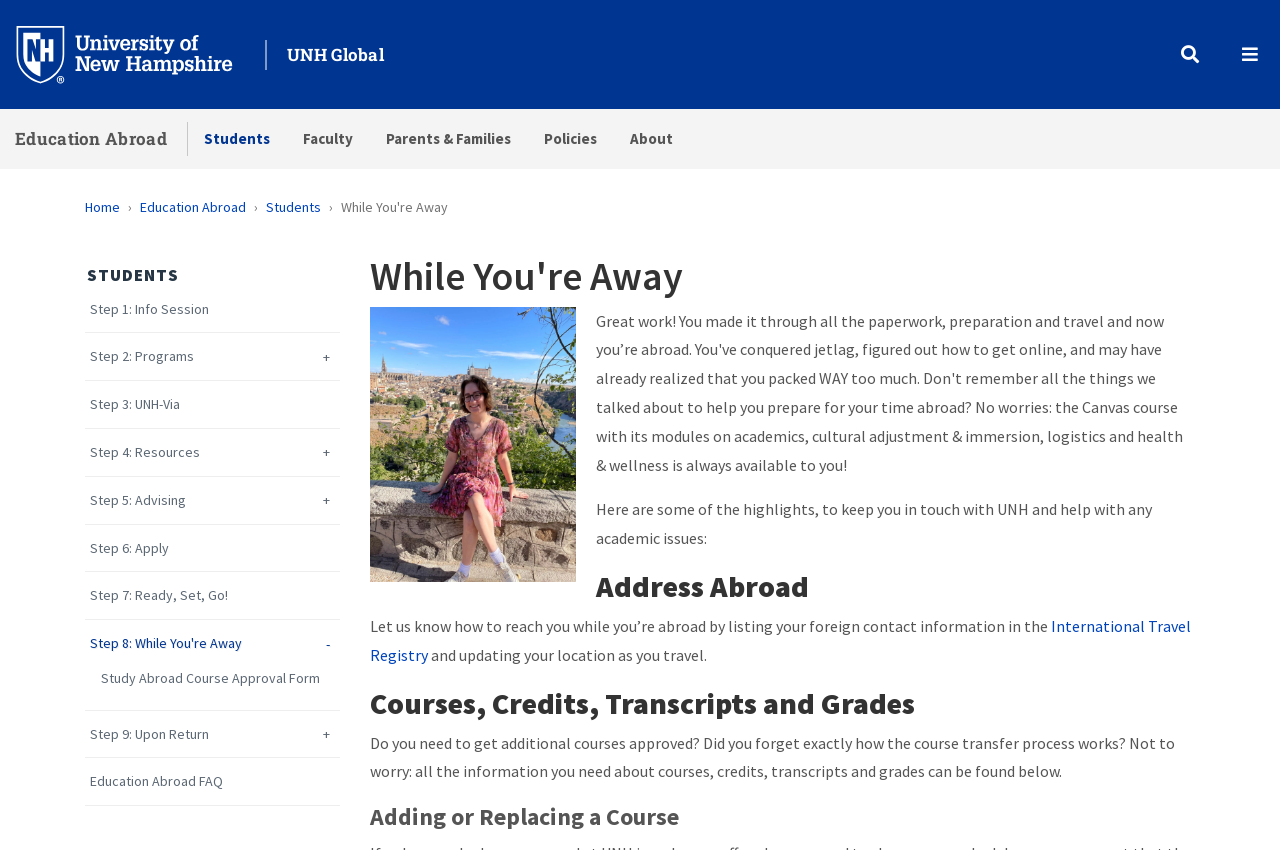Create a detailed narrative of the webpage’s visual and textual elements.

The webpage is about Education Abroad at the University of New Hampshire, specifically providing information and resources for students who are studying abroad. 

At the top left corner, there is a link to skip to the main content. Next to it, there is a complementary section with a link to the University of New Hampshire and an image of the university's logo. 

On the top right side, there are several links to different sections, including UNH Global, Education Abroad, Students, Faculty, Parents & Families, Policies, and About. 

Below these links, there is a navigation breadcrumb section with links to Home, Education Abroad, and Students. 

The main content of the page is divided into several sections. The first section is headed "STUDENTS" and has several links to steps for studying abroad, including information sessions, program selection, and application processes. 

Below this section, there is an article with an image of a student sitting on a wall, overlooking a city. The article provides information on how to stay in touch with UNH and manage academic issues while abroad. 

The next section is headed "While You're Away" and has several subheadings, including "Address Abroad", "Courses, Credits, Transcripts and Grades", and "Adding or Replacing a Course". These sections provide information and resources on topics such as updating contact information, course approval, and transcript management. 

Throughout the page, there are several links to additional resources, including a study abroad course approval form, education abroad FAQs, and an international travel registry.